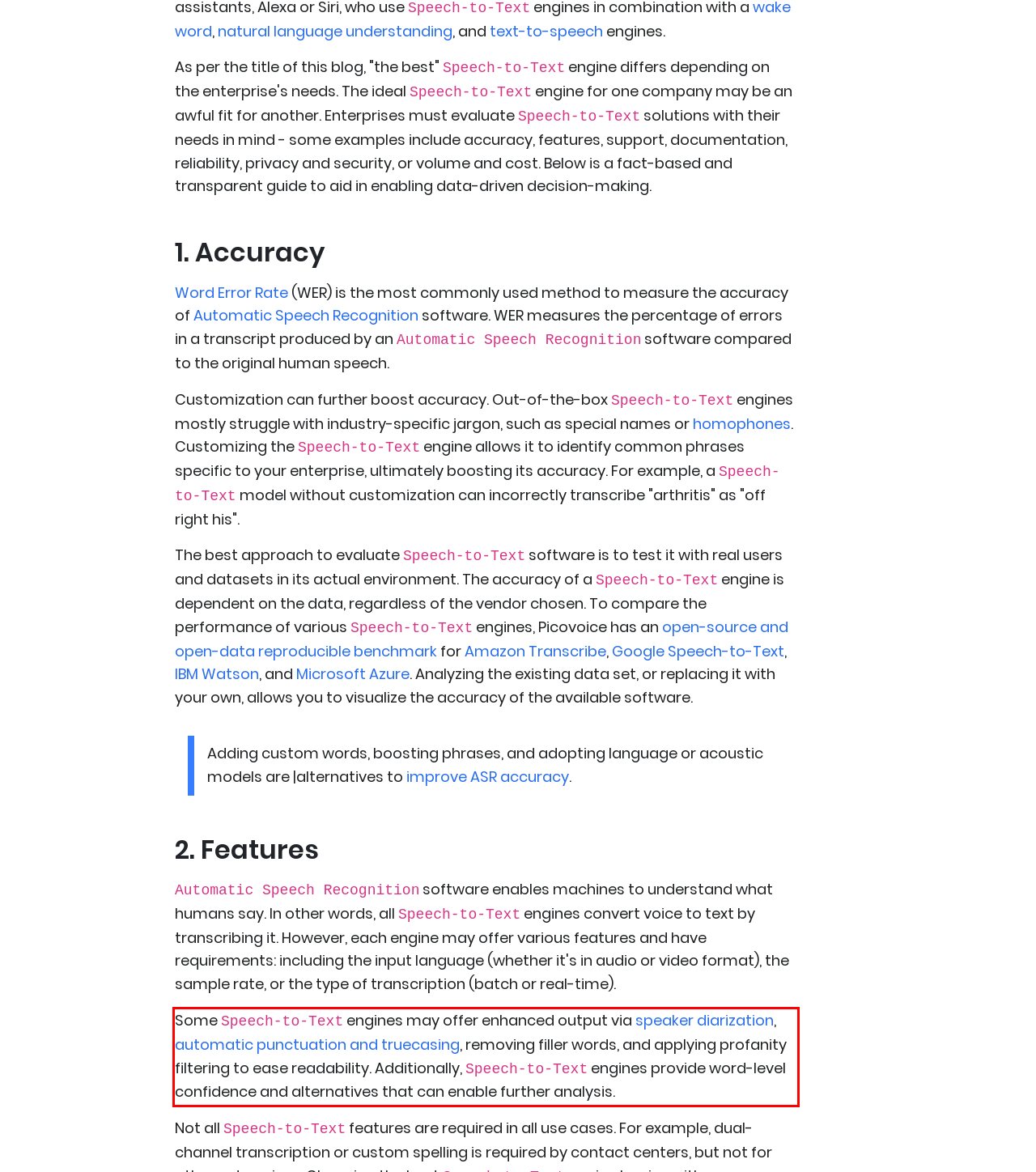You have a screenshot of a webpage with a UI element highlighted by a red bounding box. Use OCR to obtain the text within this highlighted area.

Some Speech-to-Text engines may offer enhanced output via speaker diarization, automatic punctuation and truecasing, removing filler words, and applying profanity filtering to ease readability. Additionally, Speech-to-Text engines provide word-level confidence and alternatives that can enable further analysis.